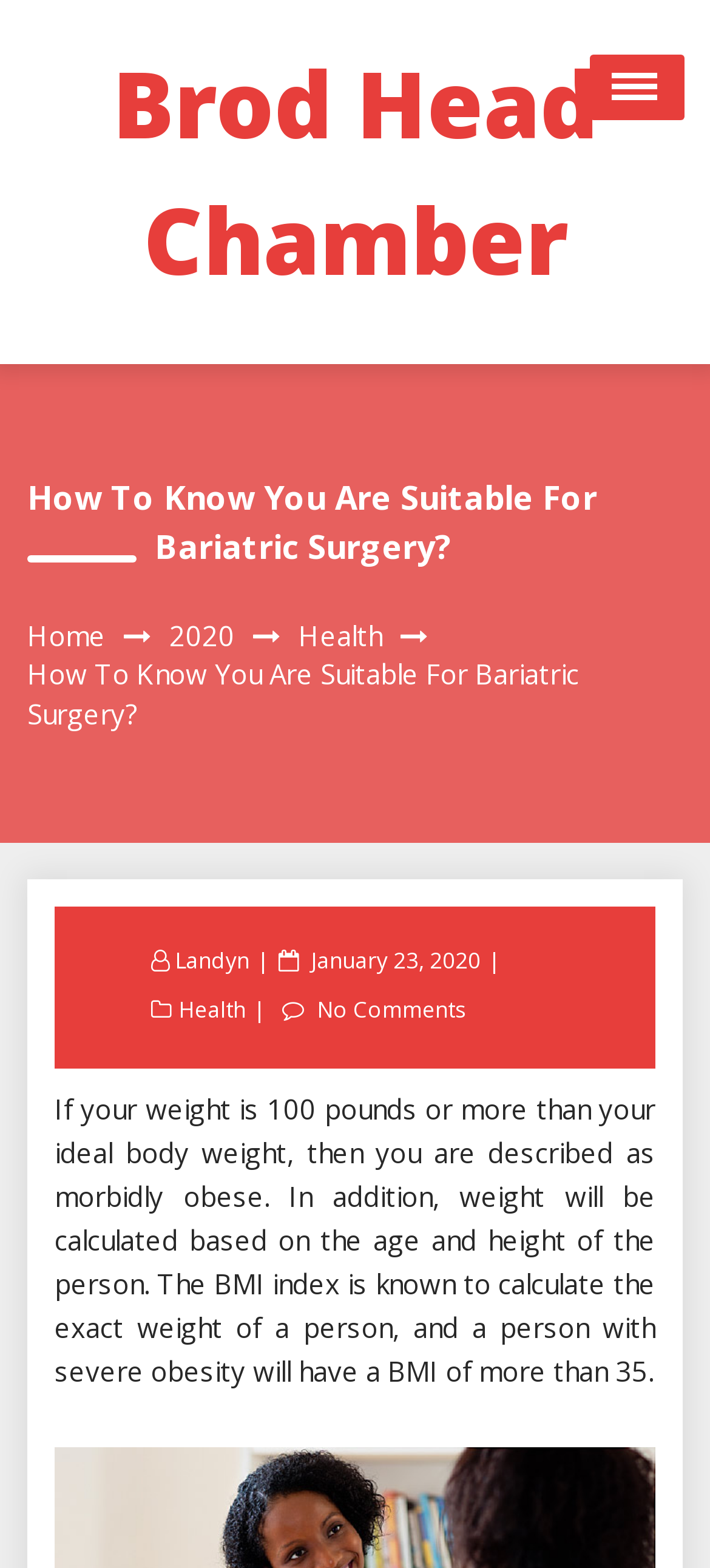Could you please study the image and provide a detailed answer to the question:
What is the date of the article?

I found the answer by looking at the link element with the text 'January 23, 2020' which is located below the heading element 'How To Know You Are Suitable For Bariatric Surgery?'.